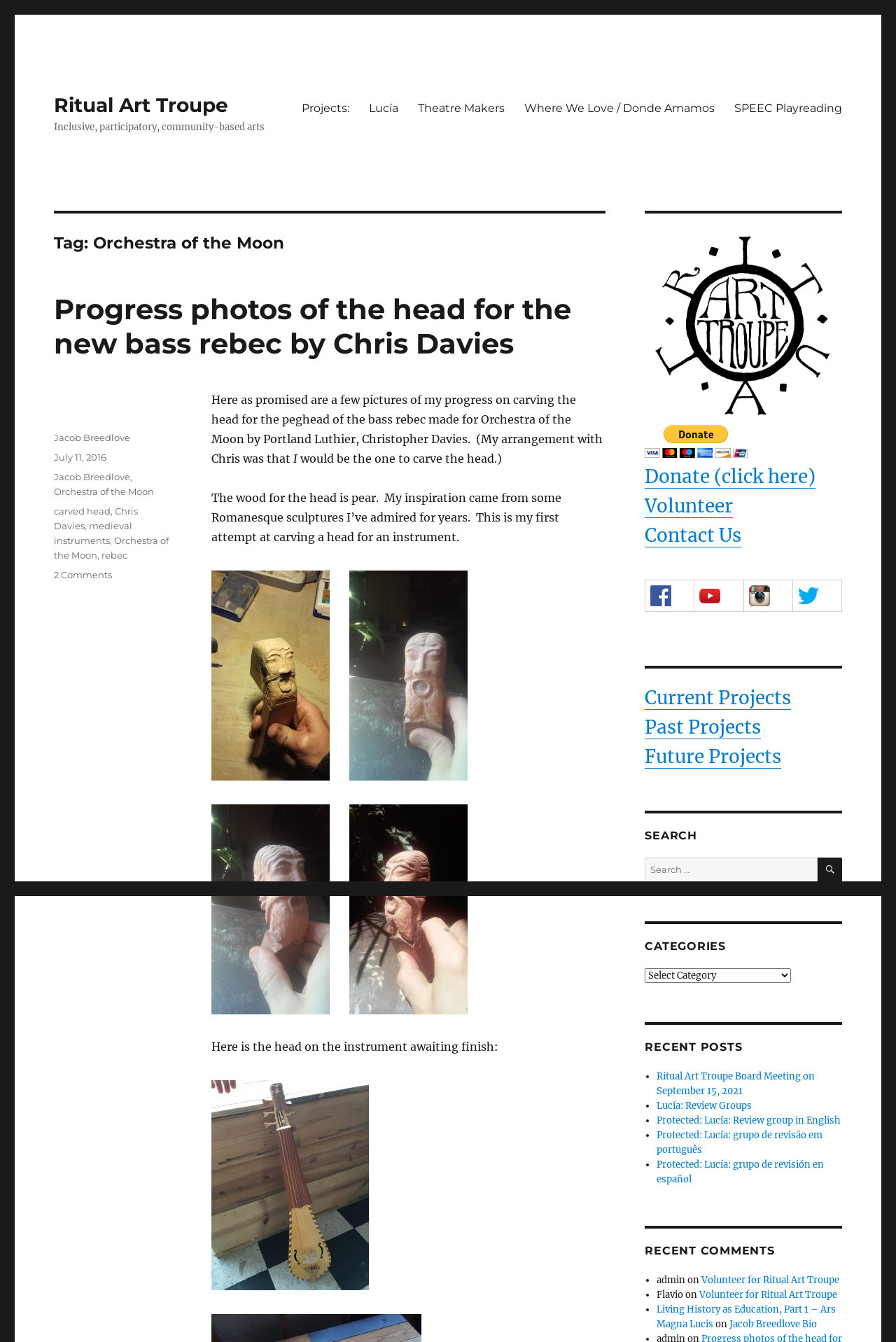What is the name of the luthier who made the bass rebec?
Refer to the image and answer the question using a single word or phrase.

Chris Davies